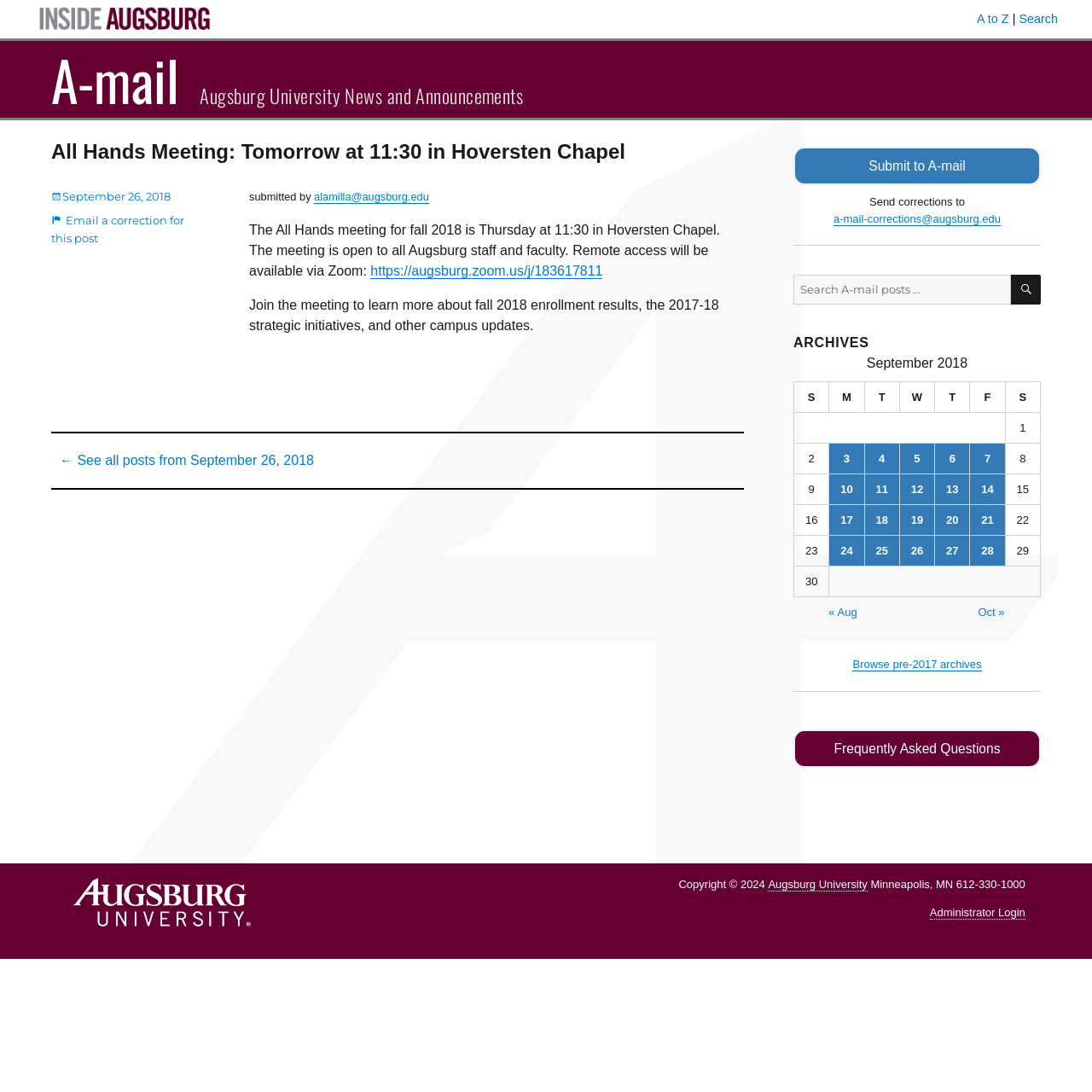Give a short answer using one word or phrase for the question:
Who submitted the post about the All Hands meeting?

alamilla@augsburg.edu